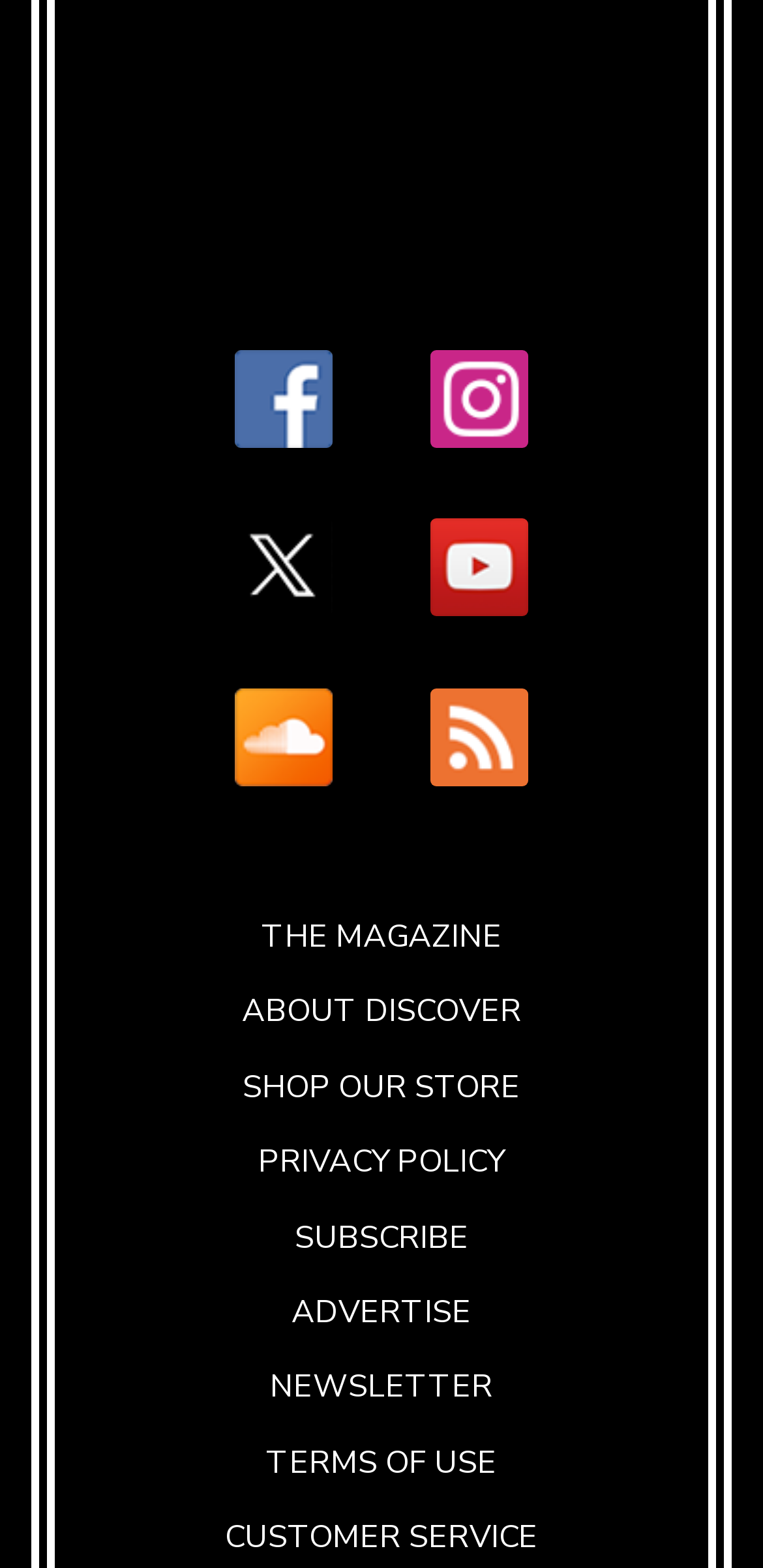Show the bounding box coordinates for the element that needs to be clicked to execute the following instruction: "Go to ABOUT DISCOVER". Provide the coordinates in the form of four float numbers between 0 and 1, i.e., [left, top, right, bottom].

[0.317, 0.634, 0.683, 0.657]